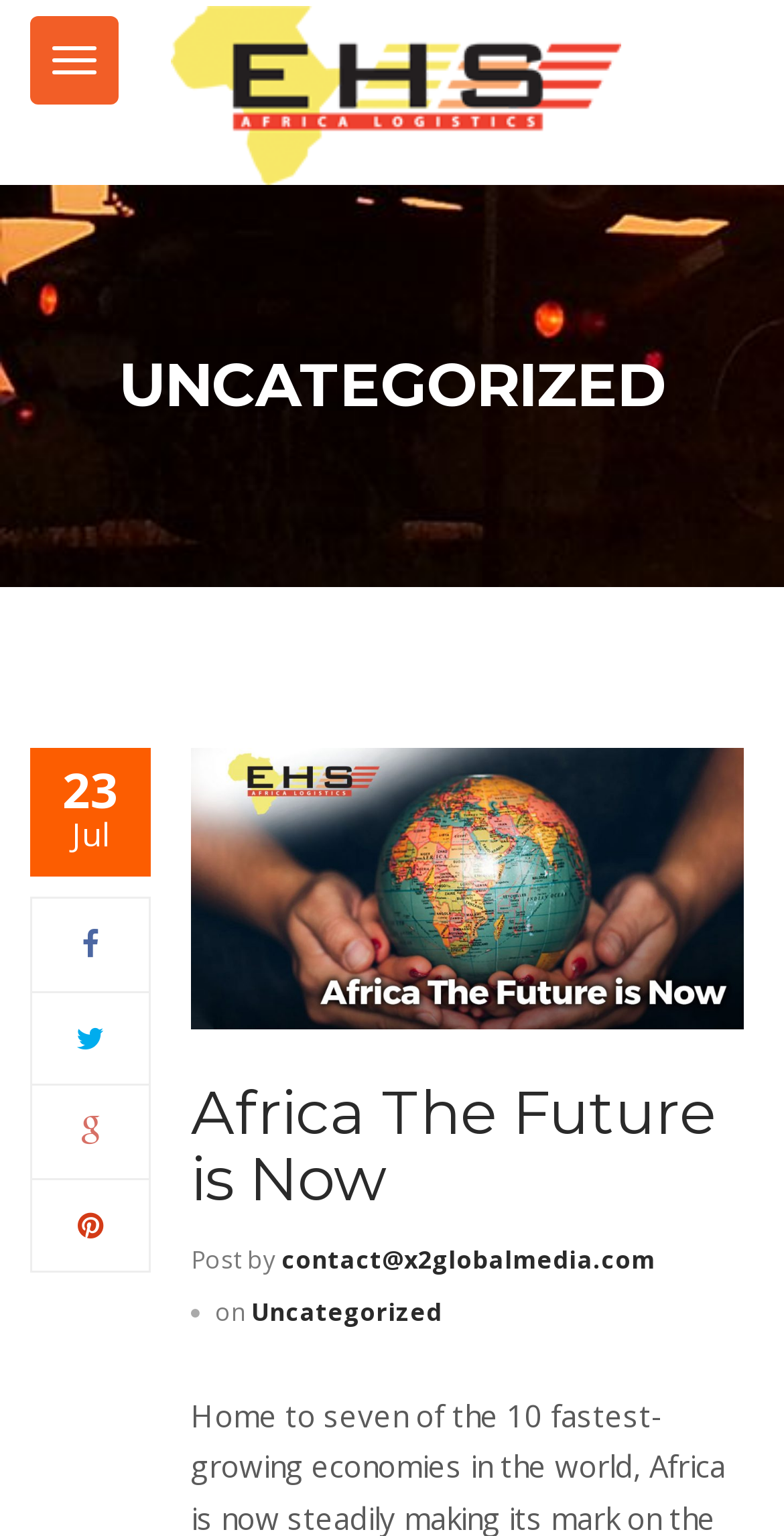Can you give a detailed response to the following question using the information from the image? Who is the author of the latest post?

I found the author of the latest post by looking at the 'UNCATEGORIZED' section. Under this section, I found a 'link' element with the text 'contact@x2globalmedia.com', which is labeled as 'Post by', indicating the author of the latest post.